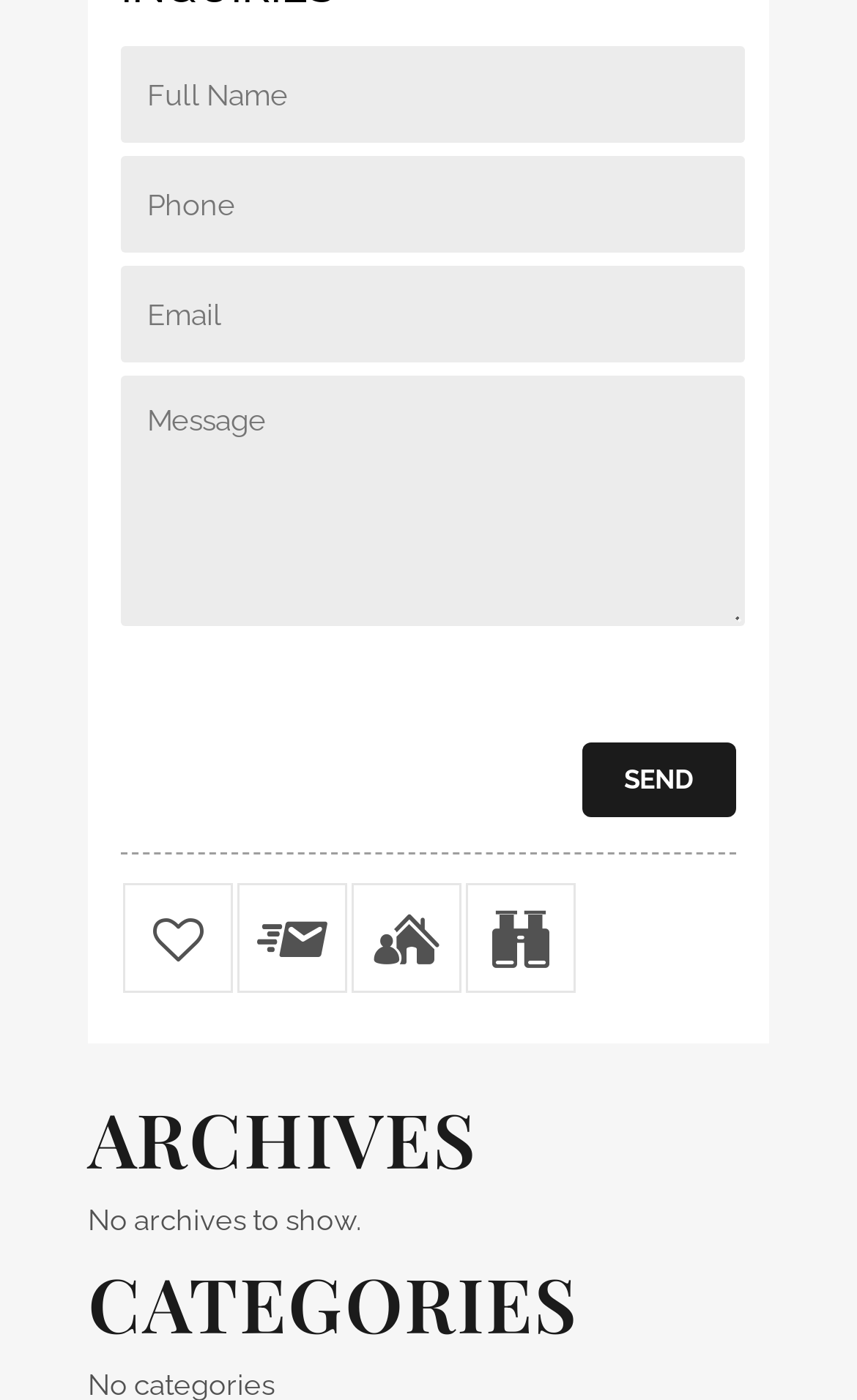Identify the bounding box coordinates of the area you need to click to perform the following instruction: "Add to favorites".

[0.146, 0.632, 0.269, 0.708]